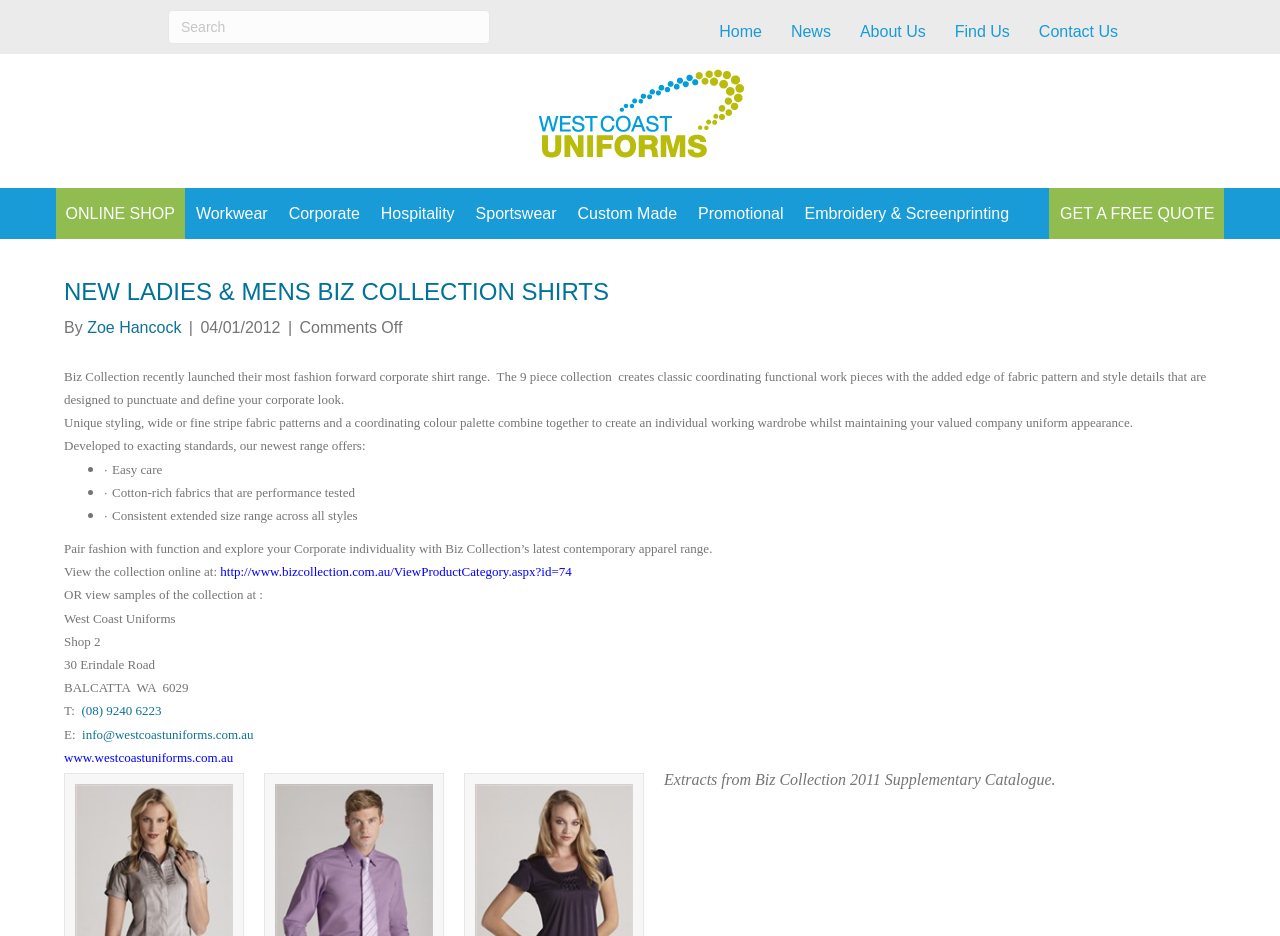What is one of the features of the fabrics used in the collection?
Answer briefly with a single word or phrase based on the image.

Easy care